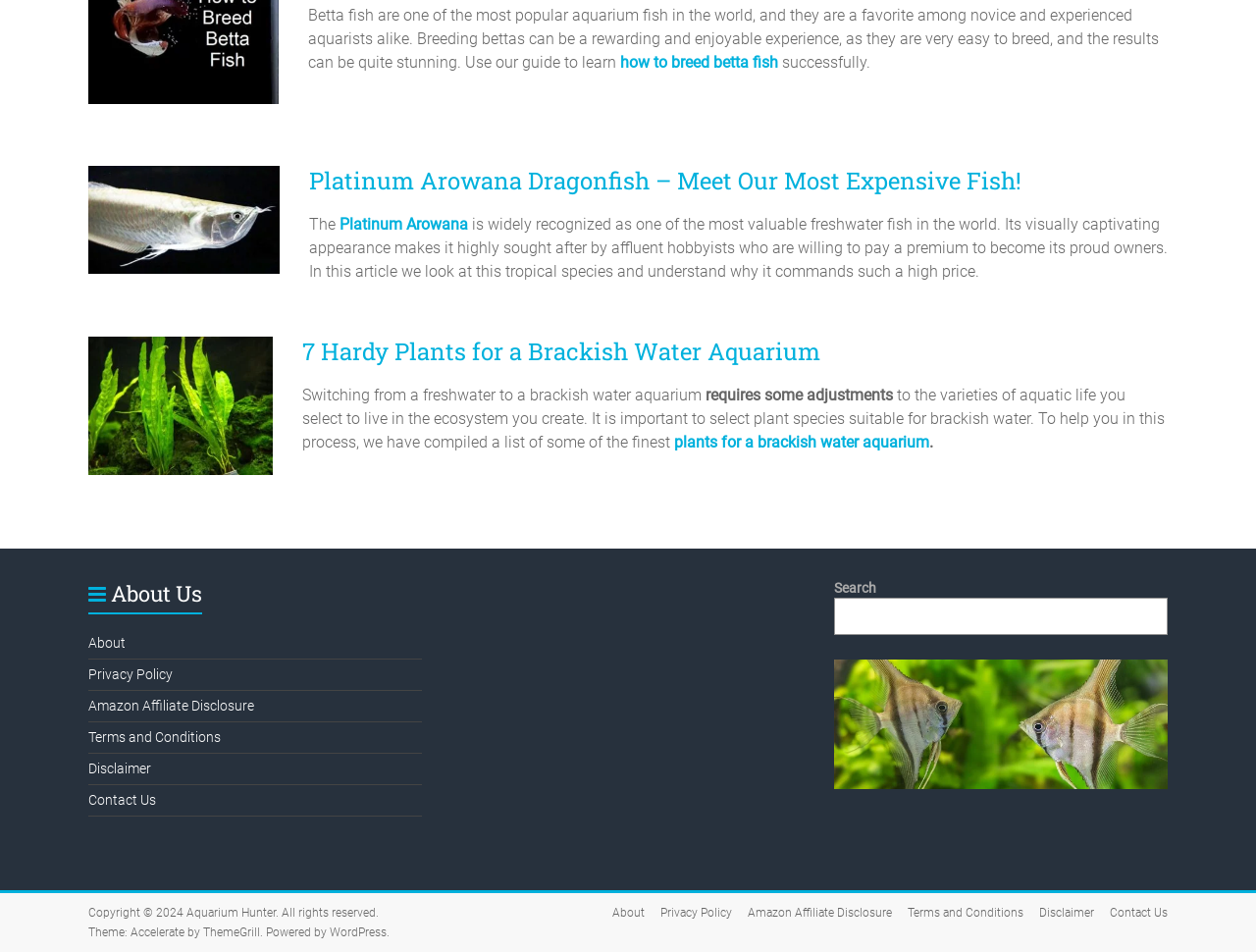Can you determine the bounding box coordinates of the area that needs to be clicked to fulfill the following instruction: "learn how to breed betta fish"?

[0.494, 0.056, 0.62, 0.075]